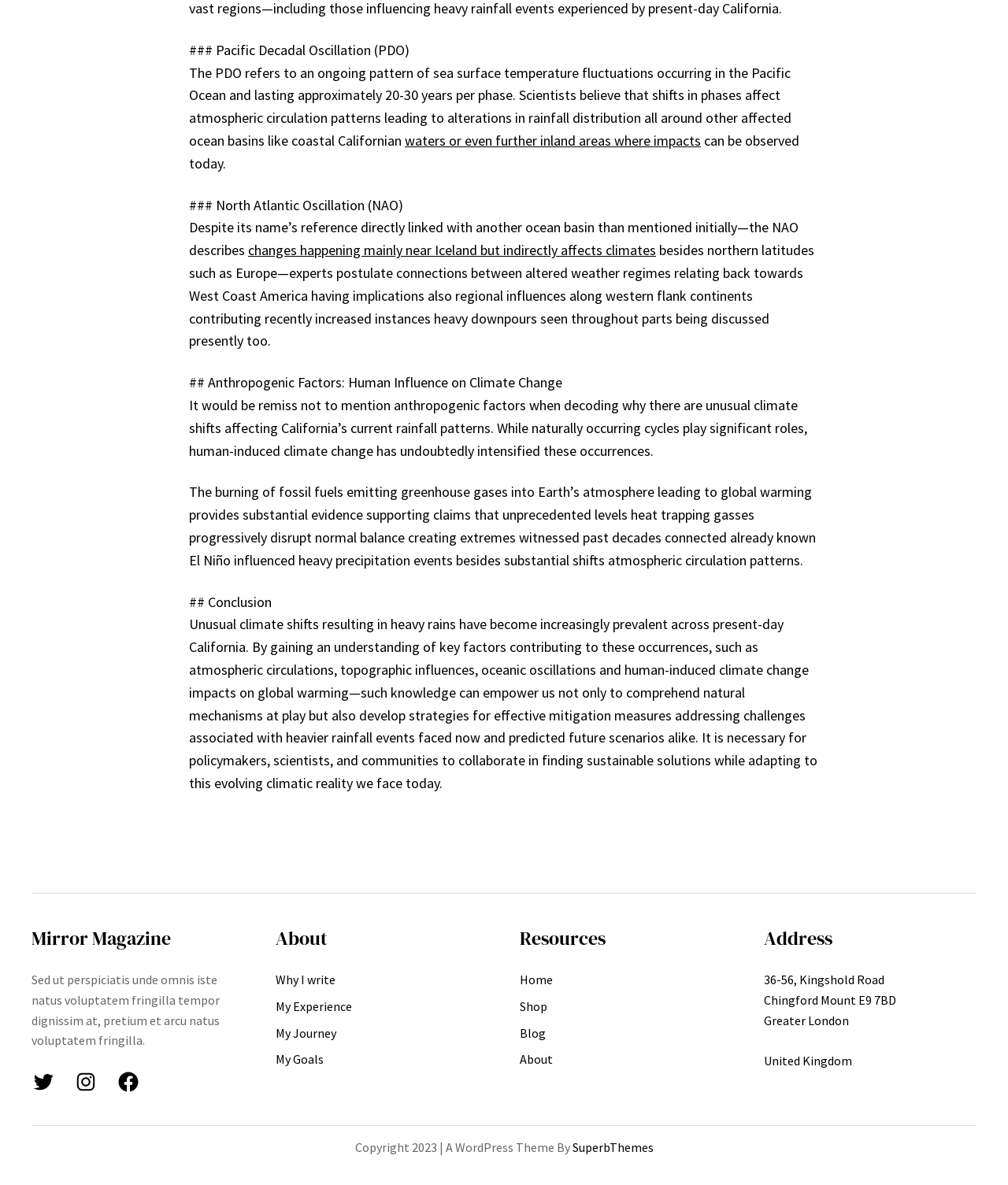Specify the bounding box coordinates of the area to click in order to follow the given instruction: "Click on Twitter."

[0.031, 0.903, 0.055, 0.923]